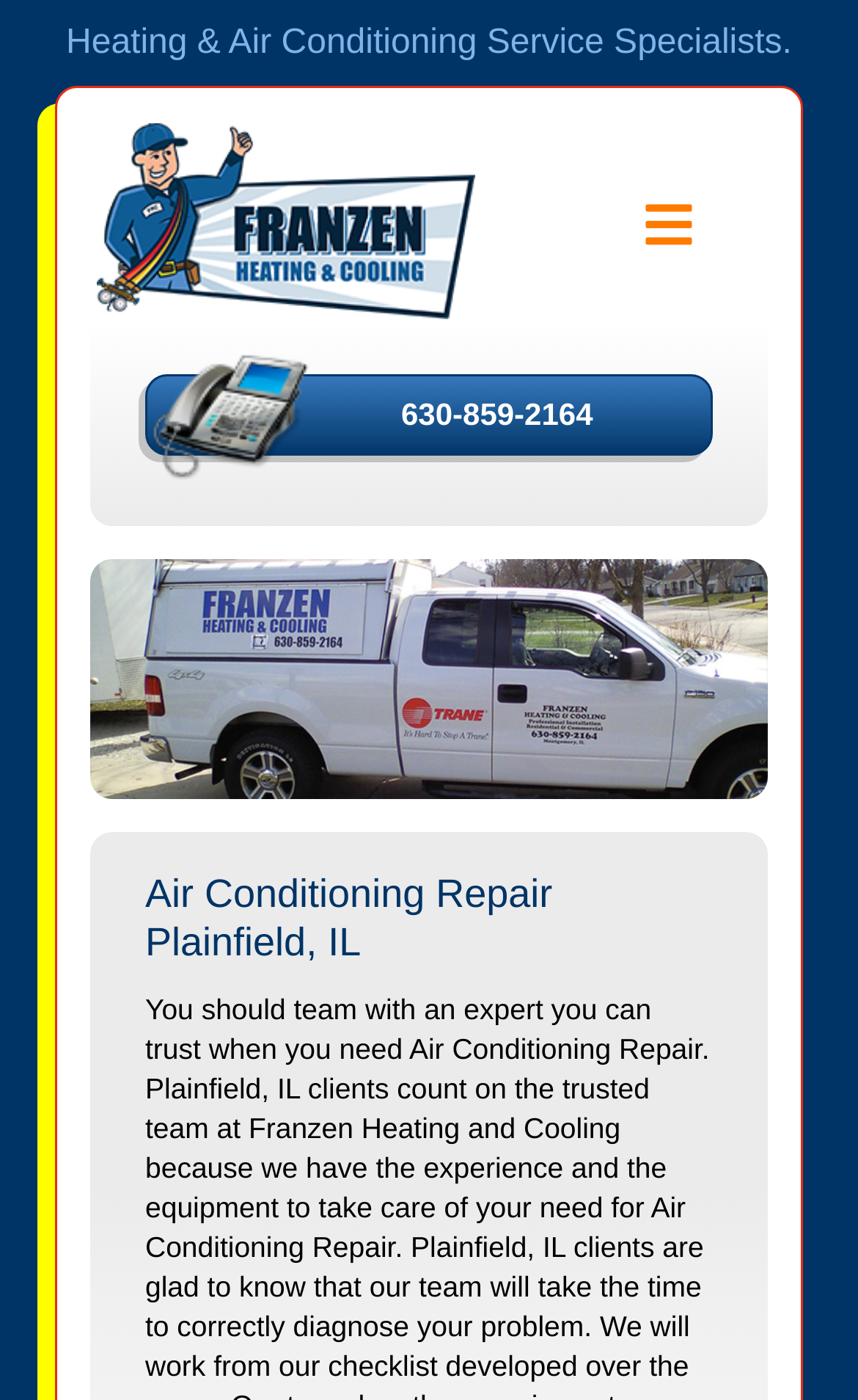Describe the webpage in detail, including text, images, and layout.

The webpage is about Franzen Heating and Cooling, a company that provides air conditioning repair services in Plainfield, IL. At the top, there is a static text that reads "Heating & Air Conditioning Service Specialists." Below this text, there is a link to the company's name, "Franzen Heating & Cooling," which is accompanied by an image of the company's logo. 

To the right of the company's name, there is a button labeled "View Menu." Above this button, there is a link to the company's phone number, "630-859-2164." 

Further down the page, there is a large figure that takes up most of the width of the page. Within this figure, there is a heading that reads "Air Conditioning Repair Plainfield, IL," which is the main topic of the webpage.